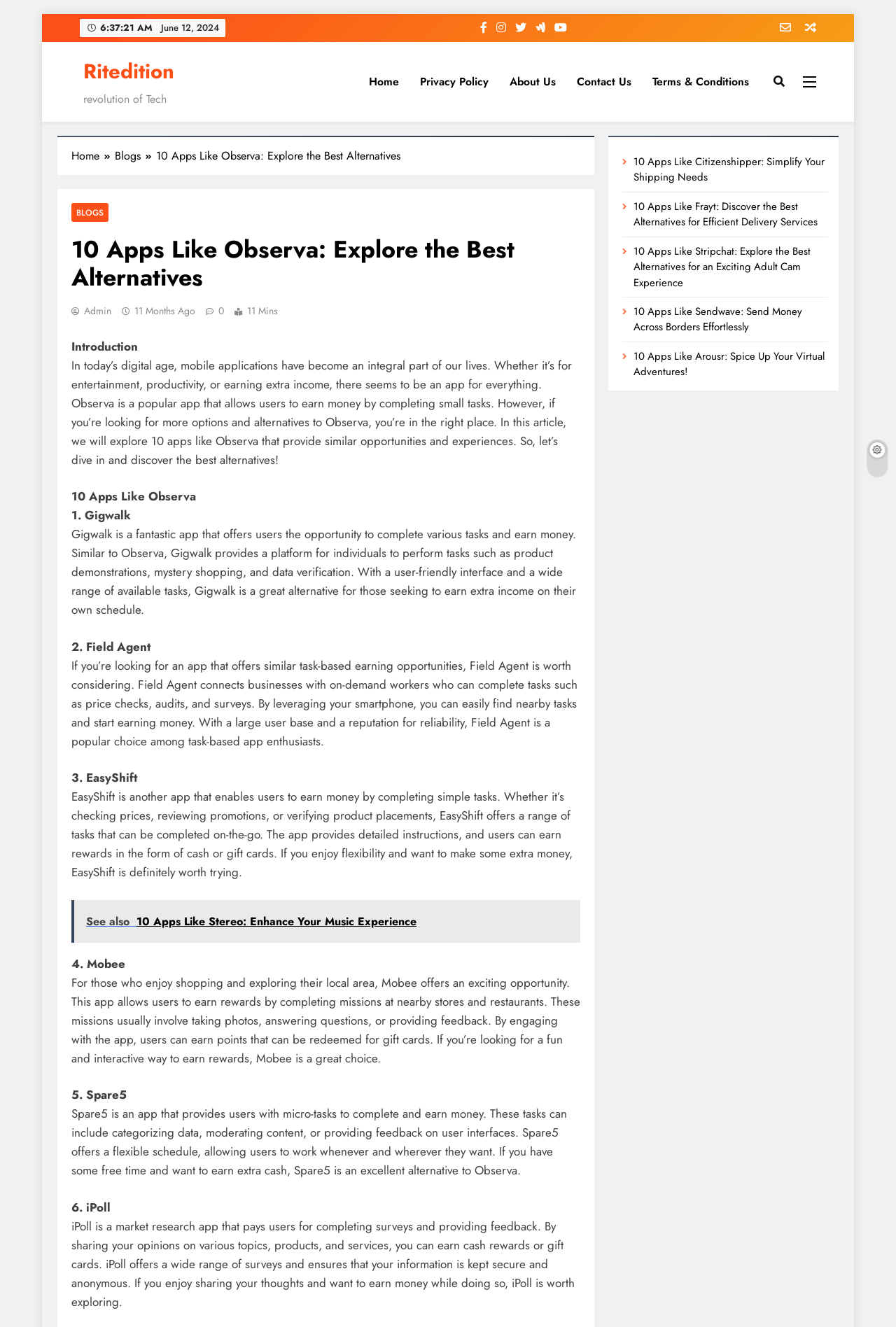Provide your answer to the question using just one word or phrase: What is the name of the website?

Ritedition